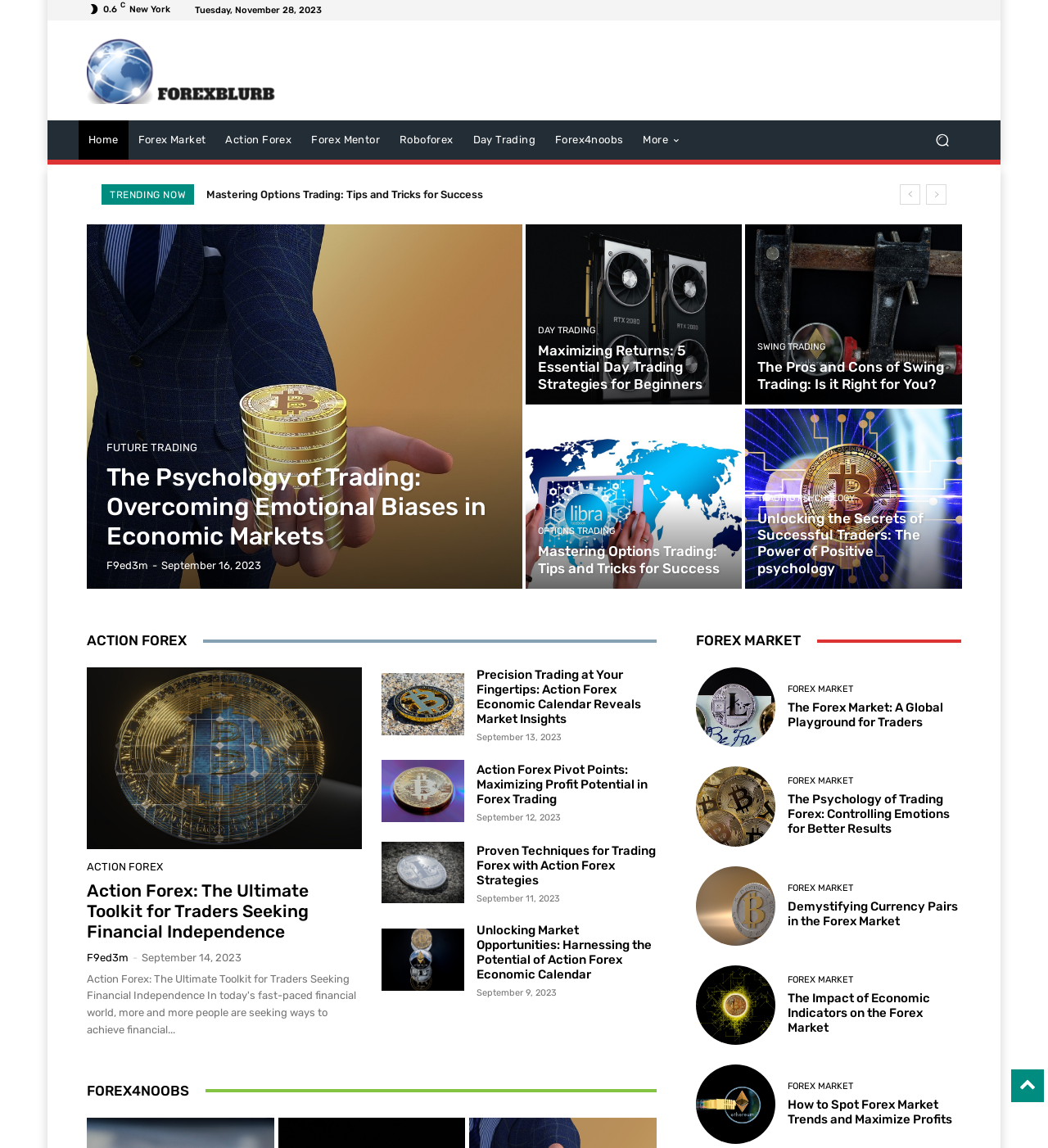Give a short answer to this question using one word or a phrase:
What are the categories of trading strategies?

Forex Market, Action Forex, Forex Mentor, Roboforex, Day Trading, Forex4noobs